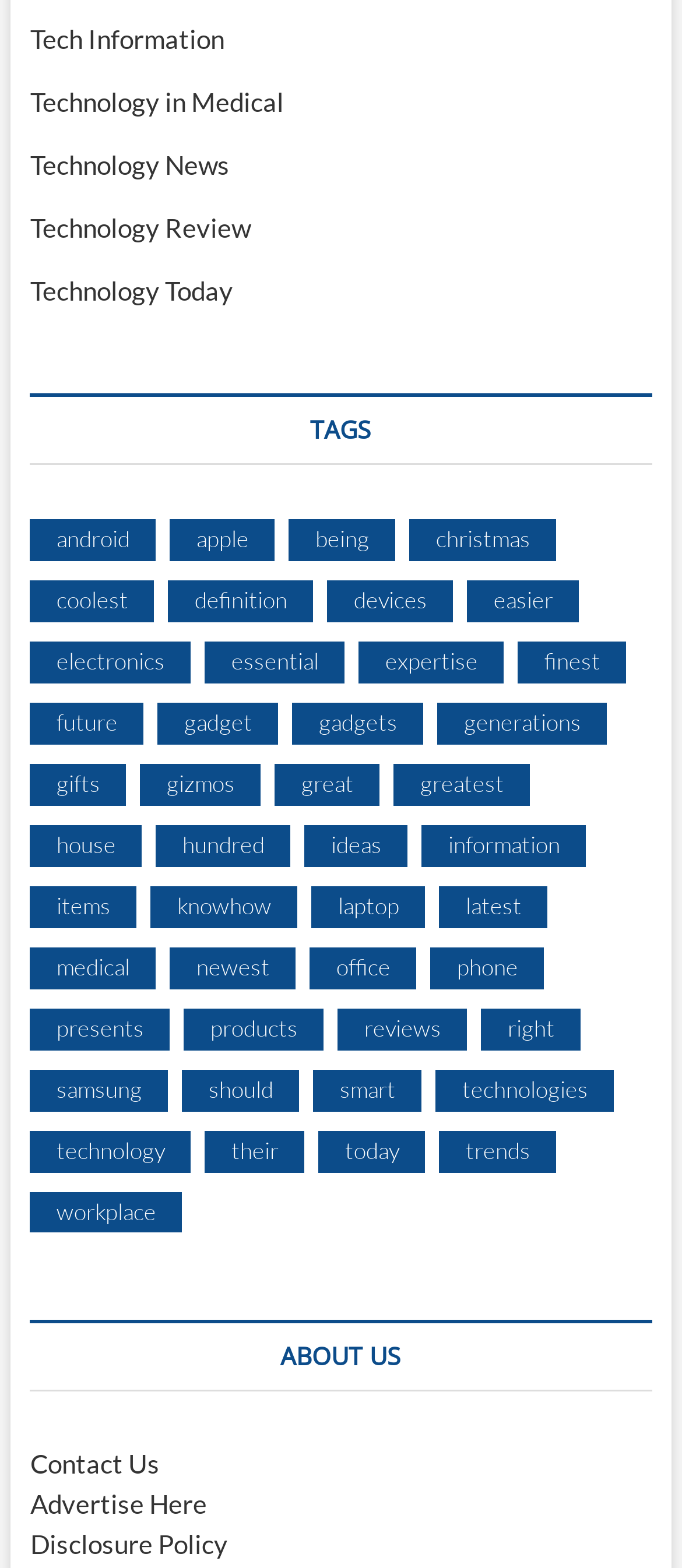Answer the question below in one word or phrase:
What type of content is primarily featured on this website?

Technology